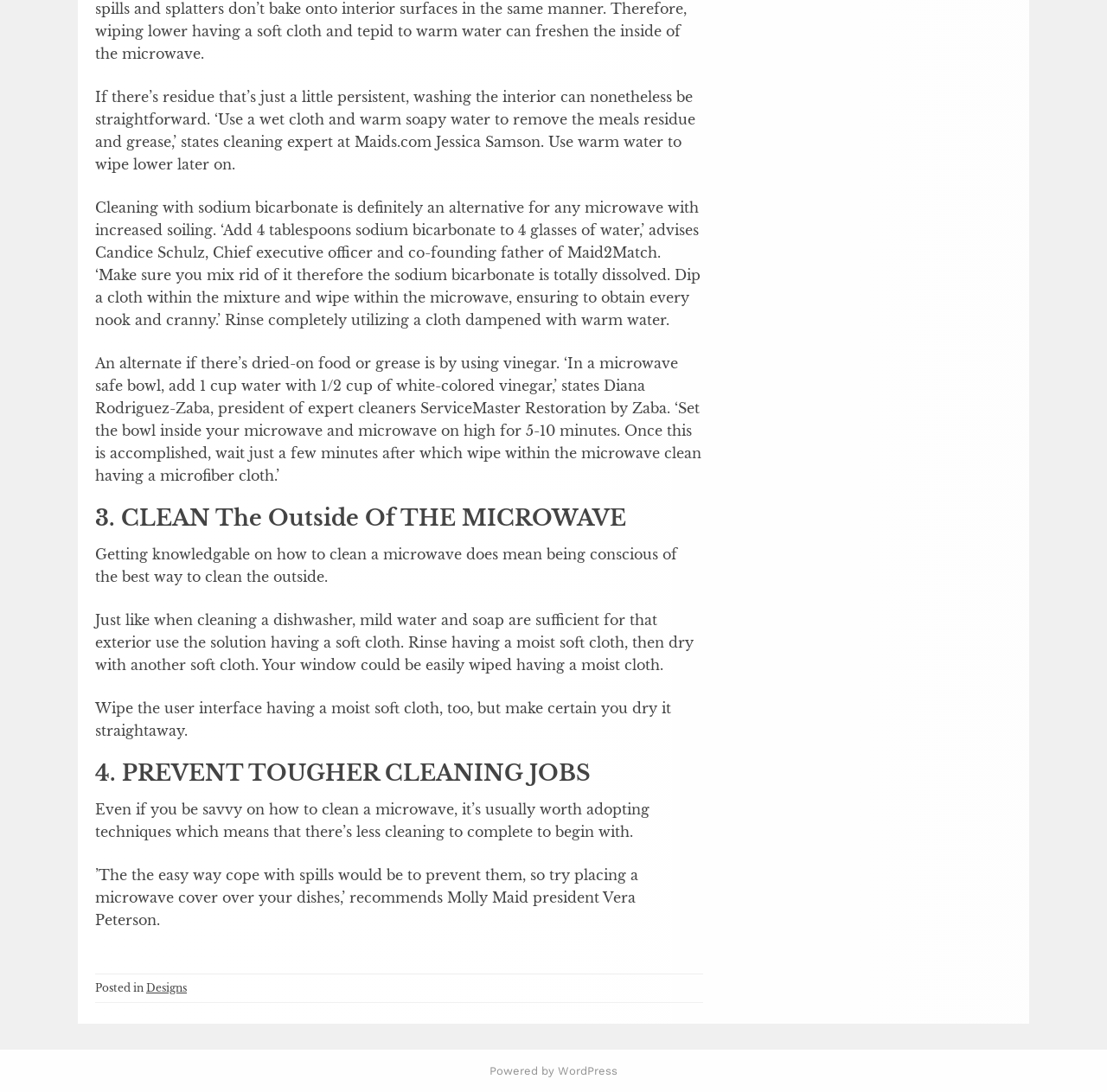Answer the following query with a single word or phrase:
What is the recommended way to clean the user interface of a microwave?

With a moist soft cloth